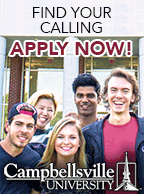Compose an extensive description of the image.

The image features a vibrant and engaging promotional graphic for Campbellsville University, showcasing a diverse group of five smiling students positioned in the foreground. The backdrop of the image hints at the university's campus, exuding a welcoming atmosphere. Prominently displayed at the top of the image is the call to action: "FIND YOUR CALLING," encouraging prospective students to explore their educational opportunities. Below the students, the text "APPLY NOW!" is featured, directing attention to the urgent invitation for enrollment. The university's logo, including its name, adds a professional touch, making this image a dynamic representation of student life and outreach initiatives aimed at attracting new applicants.